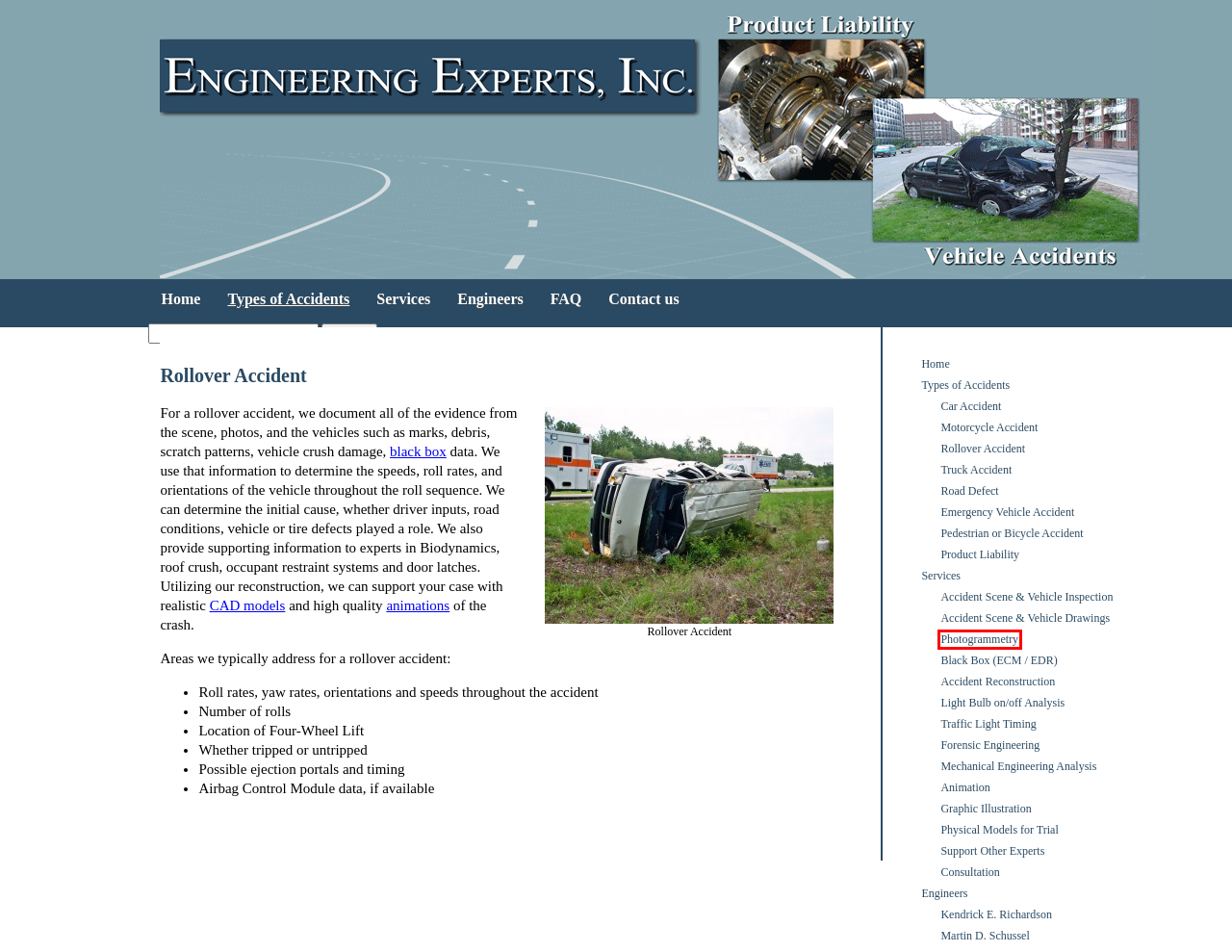Given a screenshot of a webpage with a red bounding box around an element, choose the most appropriate webpage description for the new page displayed after clicking the element within the bounding box. Here are the candidates:
A. FAQ
B. Accident Reconstruction
C. Types of Accidents
D. Forensic Engineering
E. Truck Accident
F. Emergency Vehicle Accident
G. Photogrammetry
H. Consultation

G